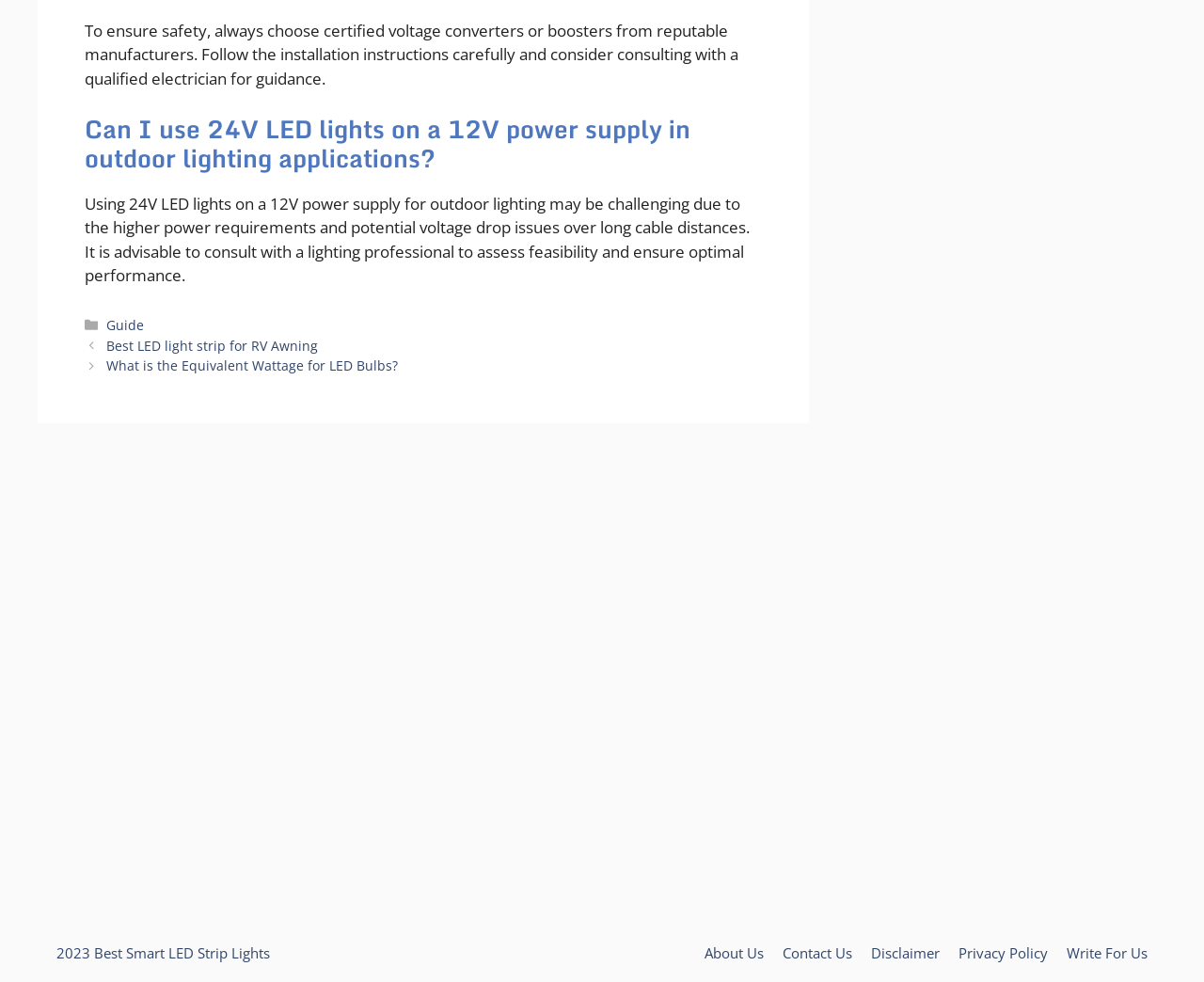Using the given element description, provide the bounding box coordinates (top-left x, top-left y, bottom-right x, bottom-right y) for the corresponding UI element in the screenshot: Write For Us

[0.886, 0.961, 0.953, 0.98]